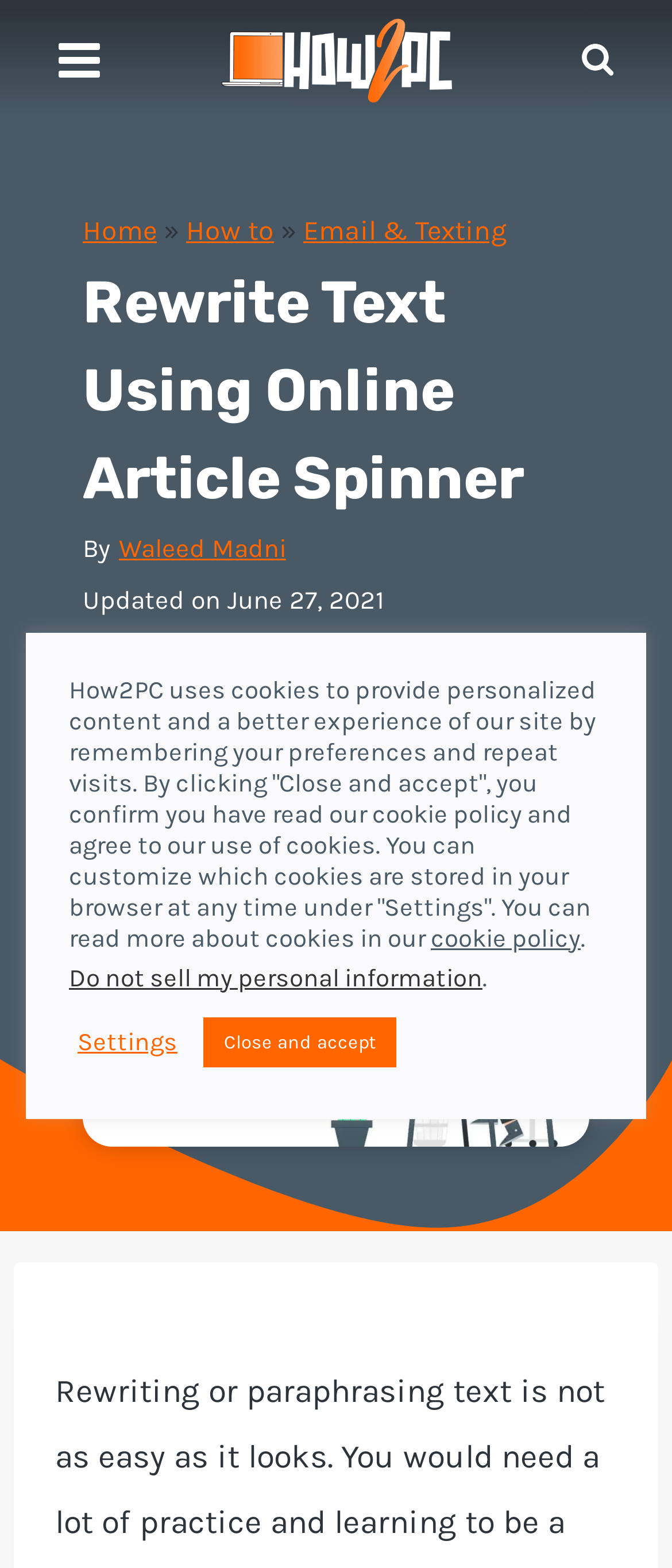Pinpoint the bounding box coordinates of the area that should be clicked to complete the following instruction: "Scroll to the top of the page". The coordinates must be given as four float numbers between 0 and 1, i.e., [left, top, right, bottom].

[0.866, 0.651, 0.923, 0.675]